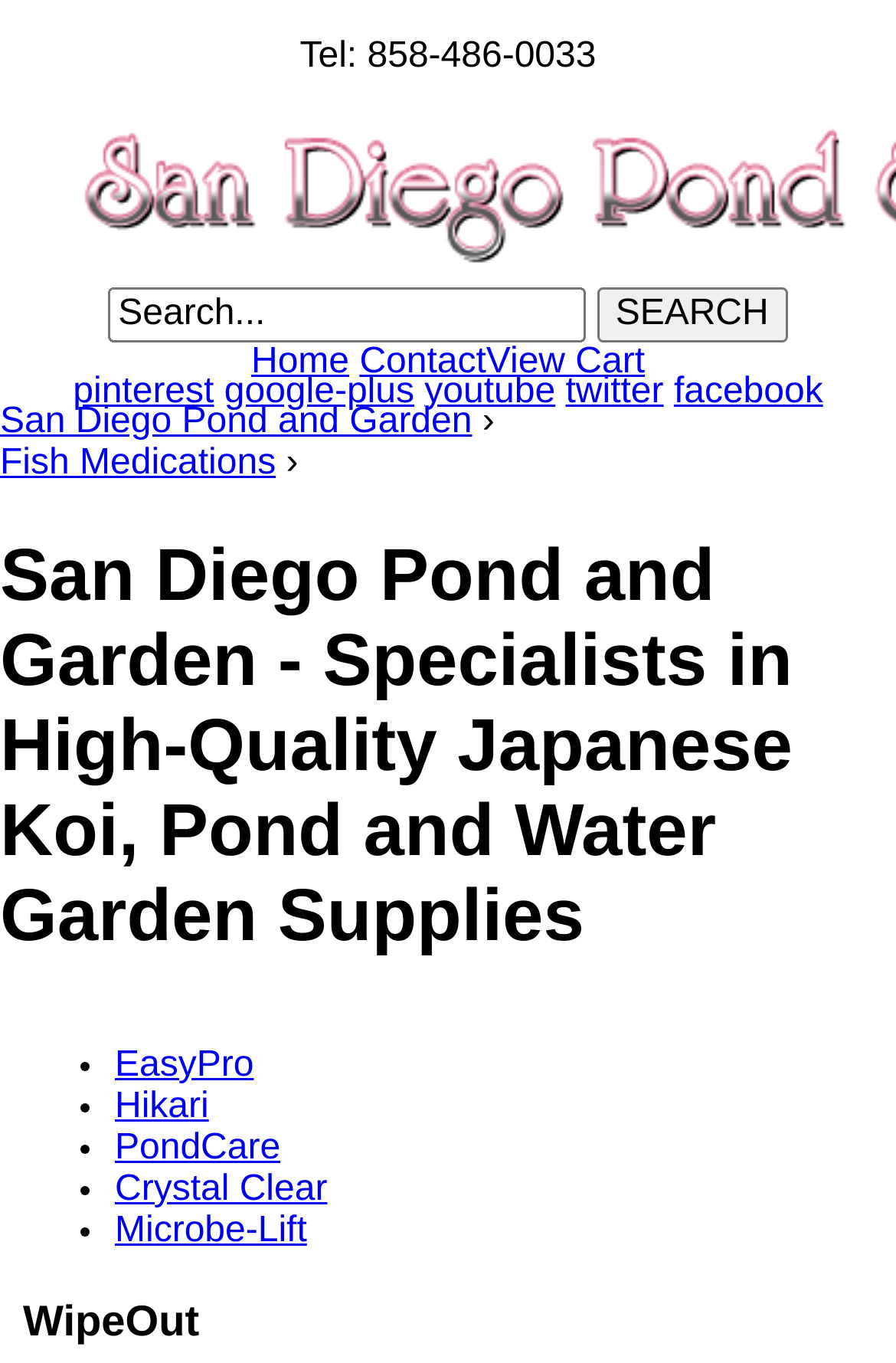Please identify the bounding box coordinates of the element's region that needs to be clicked to fulfill the following instruction: "visit San Diego Pond and Garden". The bounding box coordinates should consist of four float numbers between 0 and 1, i.e., [left, top, right, bottom].

[0.0, 0.295, 0.527, 0.324]